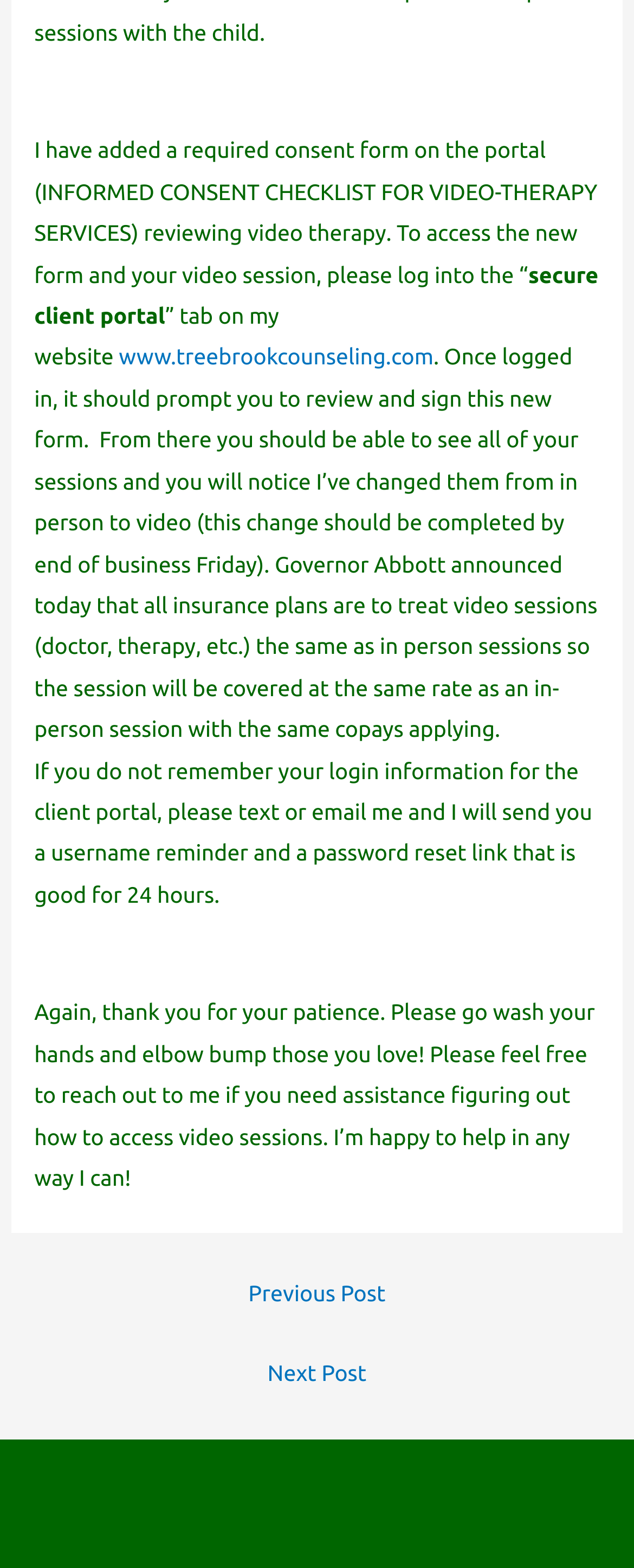How can users access the new form?
Provide a one-word or short-phrase answer based on the image.

Log into the secure client portal